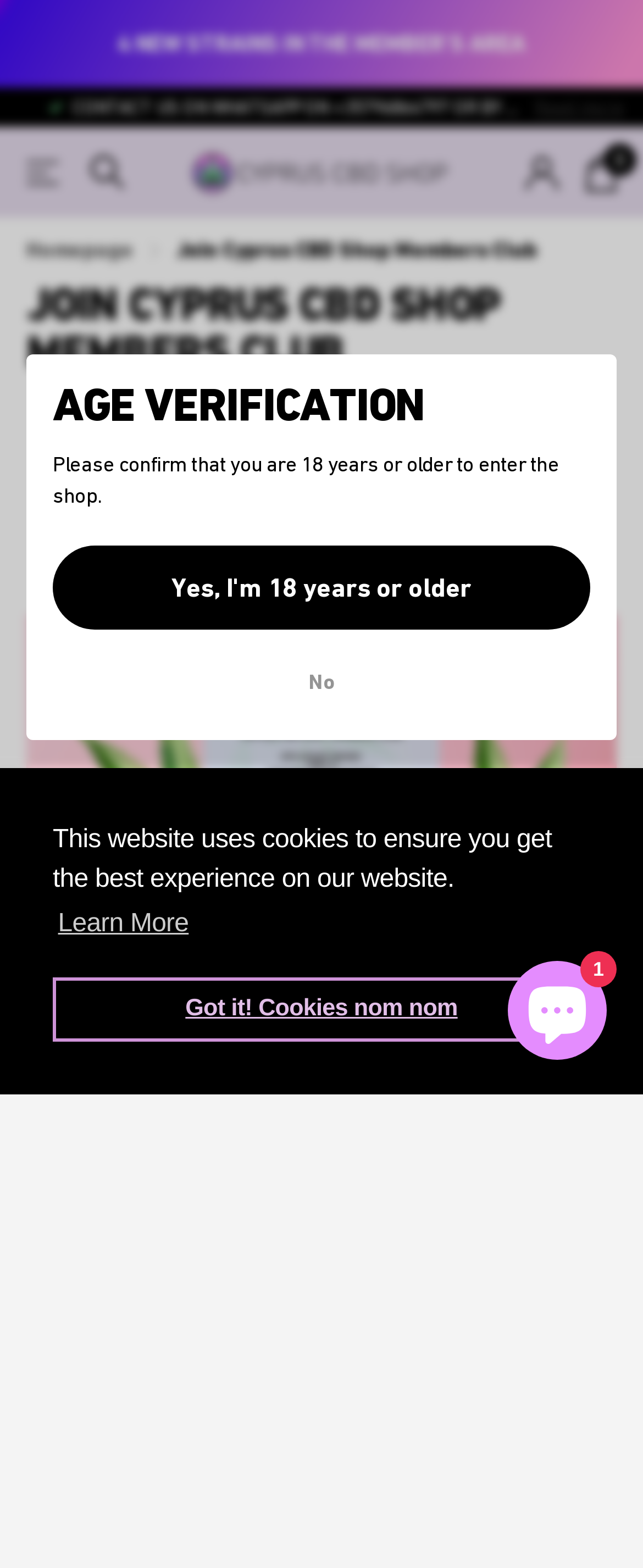Give a concise answer using only one word or phrase for this question:
What is required to purchase CBD Flowers?

ID and application form